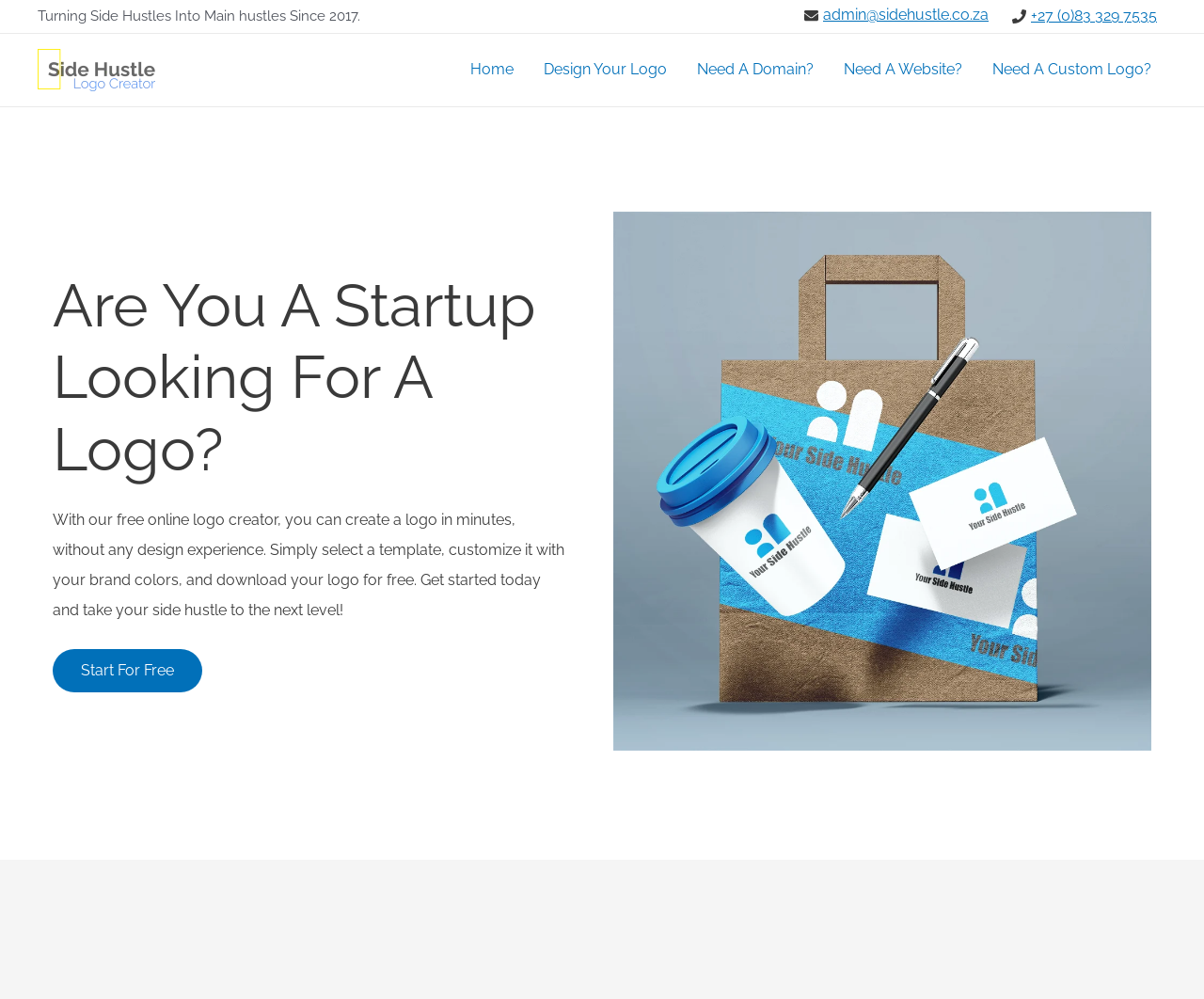Identify the bounding box coordinates of the clickable region to carry out the given instruction: "Visit the 'Home' page".

[0.378, 0.037, 0.439, 0.103]